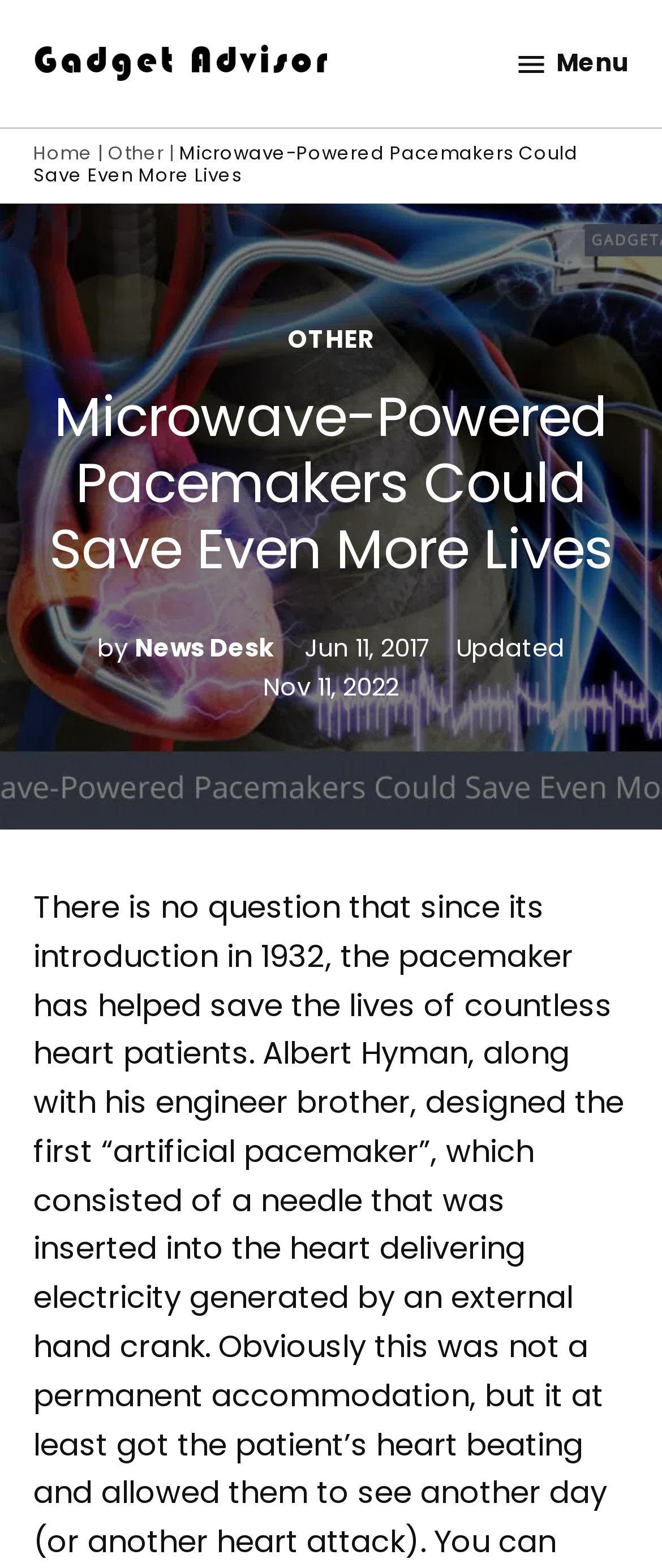Answer the question below in one word or phrase:
When was the article last updated?

Nov 11, 2022